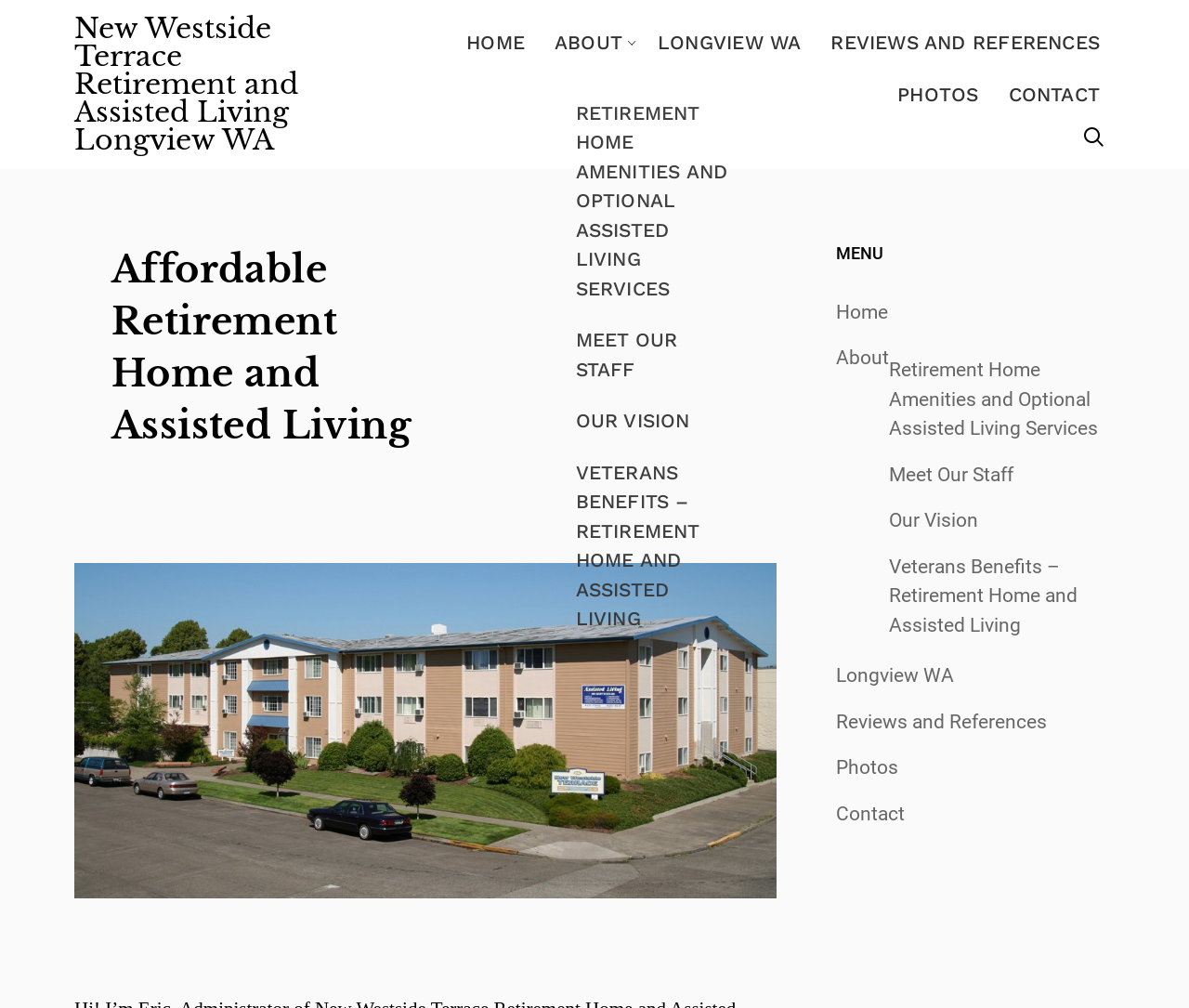Respond with a single word or phrase to the following question:
What type of content can be found in the 'Photos' section?

Images